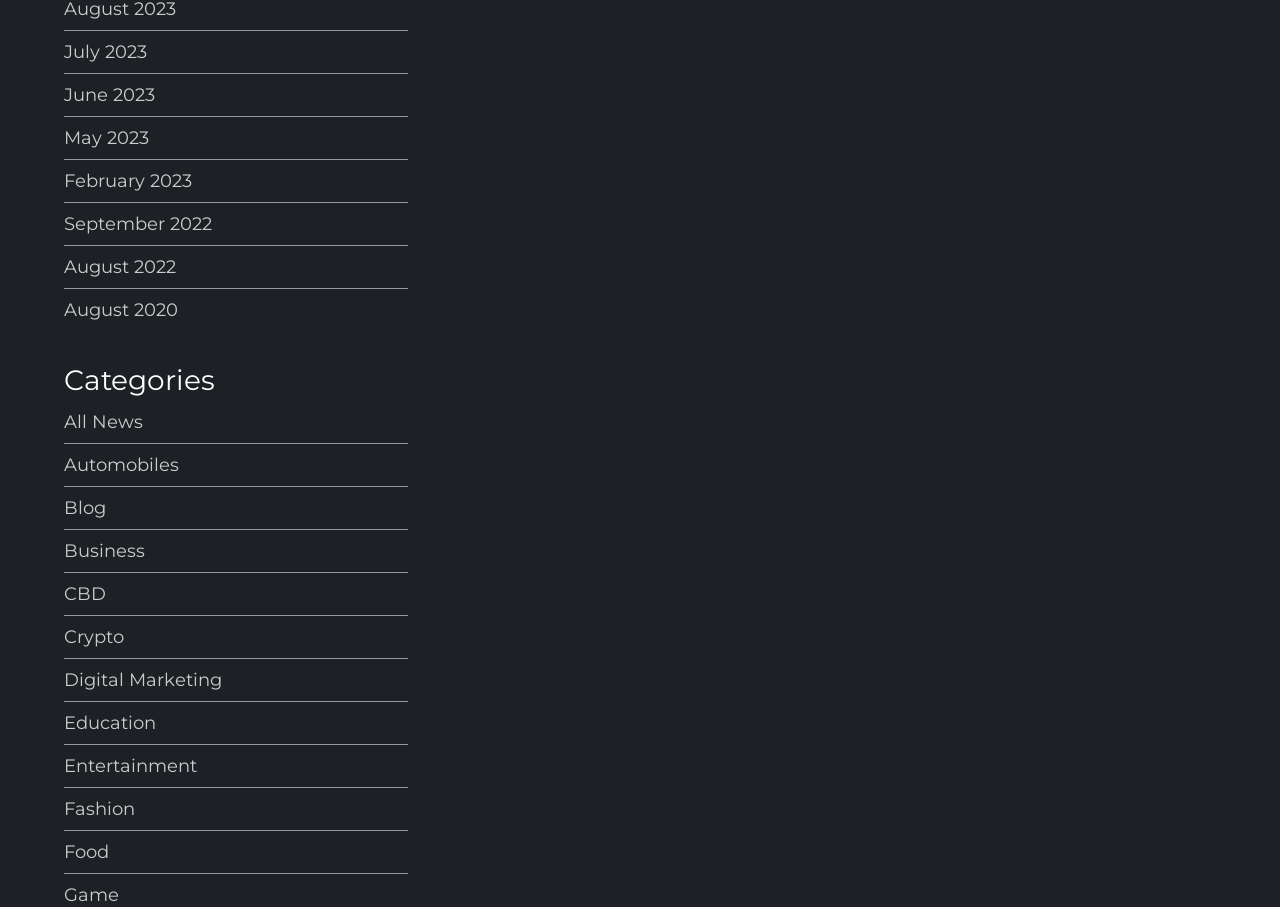Determine the bounding box coordinates of the clickable element to achieve the following action: 'Share on Facebook'. Provide the coordinates as four float values between 0 and 1, formatted as [left, top, right, bottom].

None